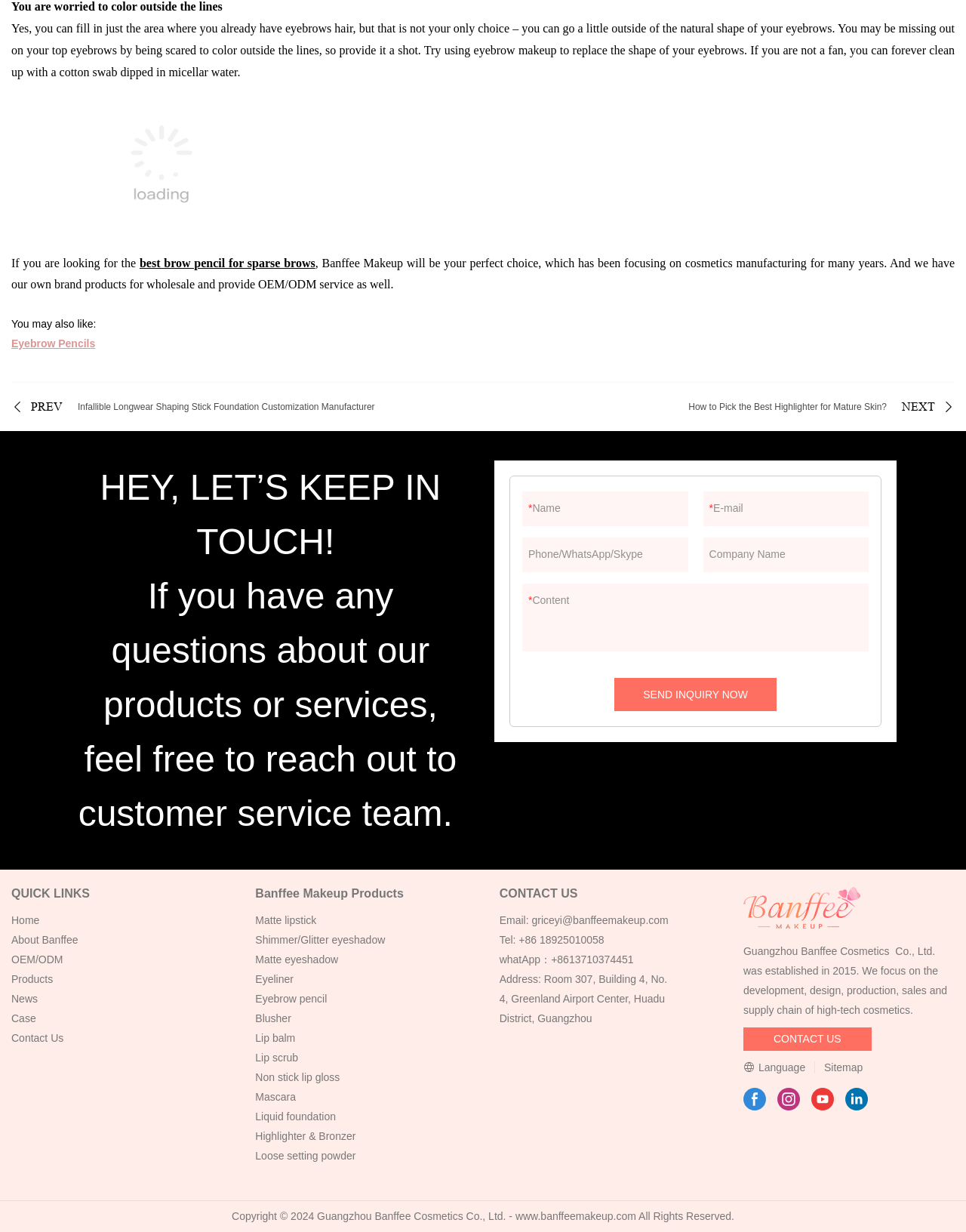Answer the question with a single word or phrase: 
What is the topic of the article?

Eyebrow makeup